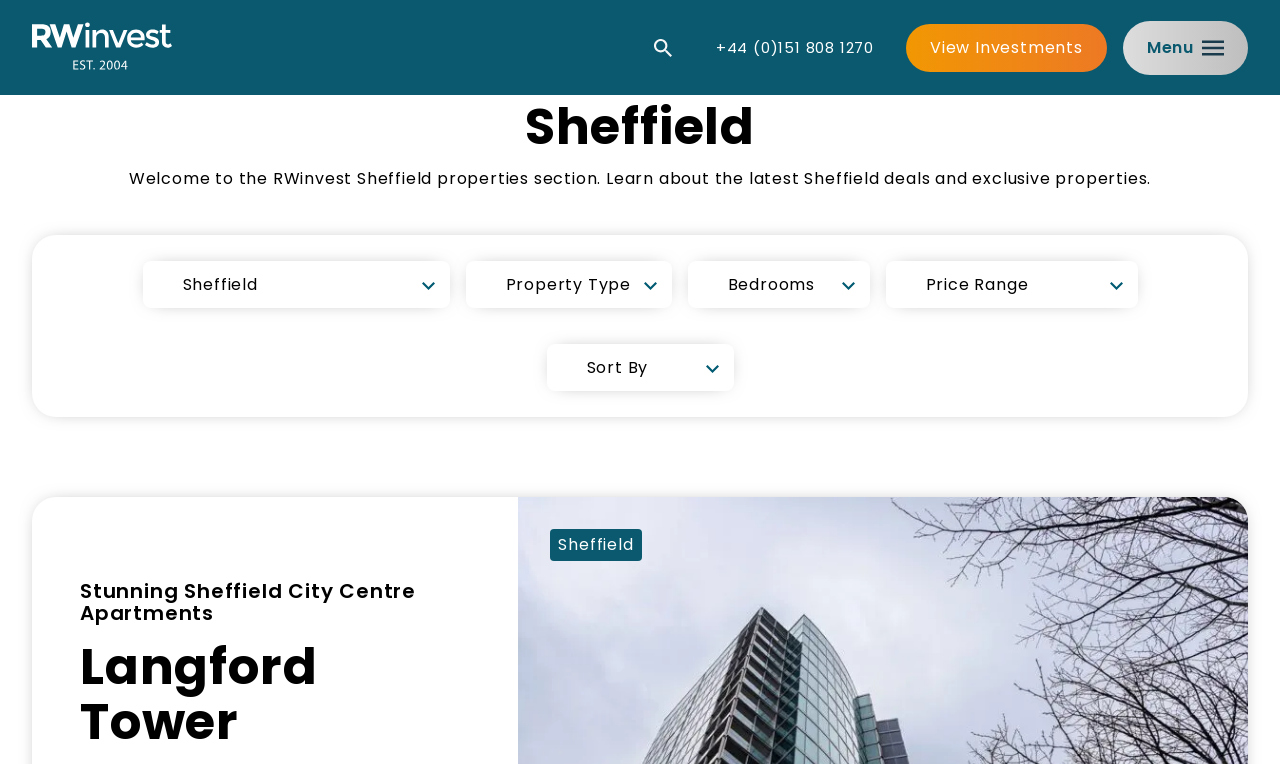Please specify the bounding box coordinates in the format (top-left x, top-left y, bottom-right x, bottom-right y), with values ranging from 0 to 1. Identify the bounding box for the UI component described as follows: View Investments

[0.708, 0.031, 0.865, 0.094]